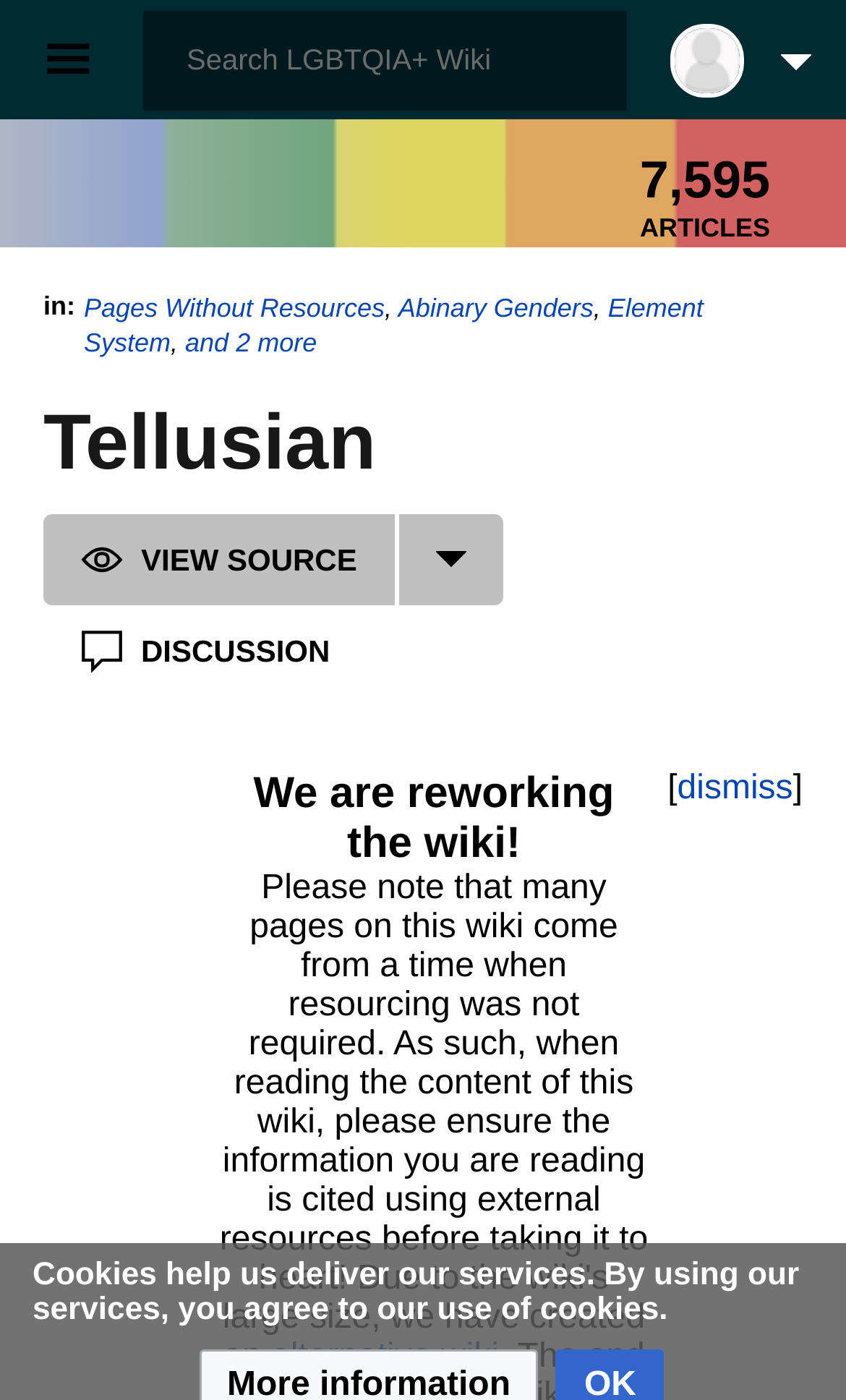Please identify the bounding box coordinates of the clickable area that will fulfill the following instruction: "View Tellusian page". The coordinates should be in the format of four float numbers between 0 and 1, i.e., [left, top, right, bottom].

[0.051, 0.273, 0.483, 0.36]